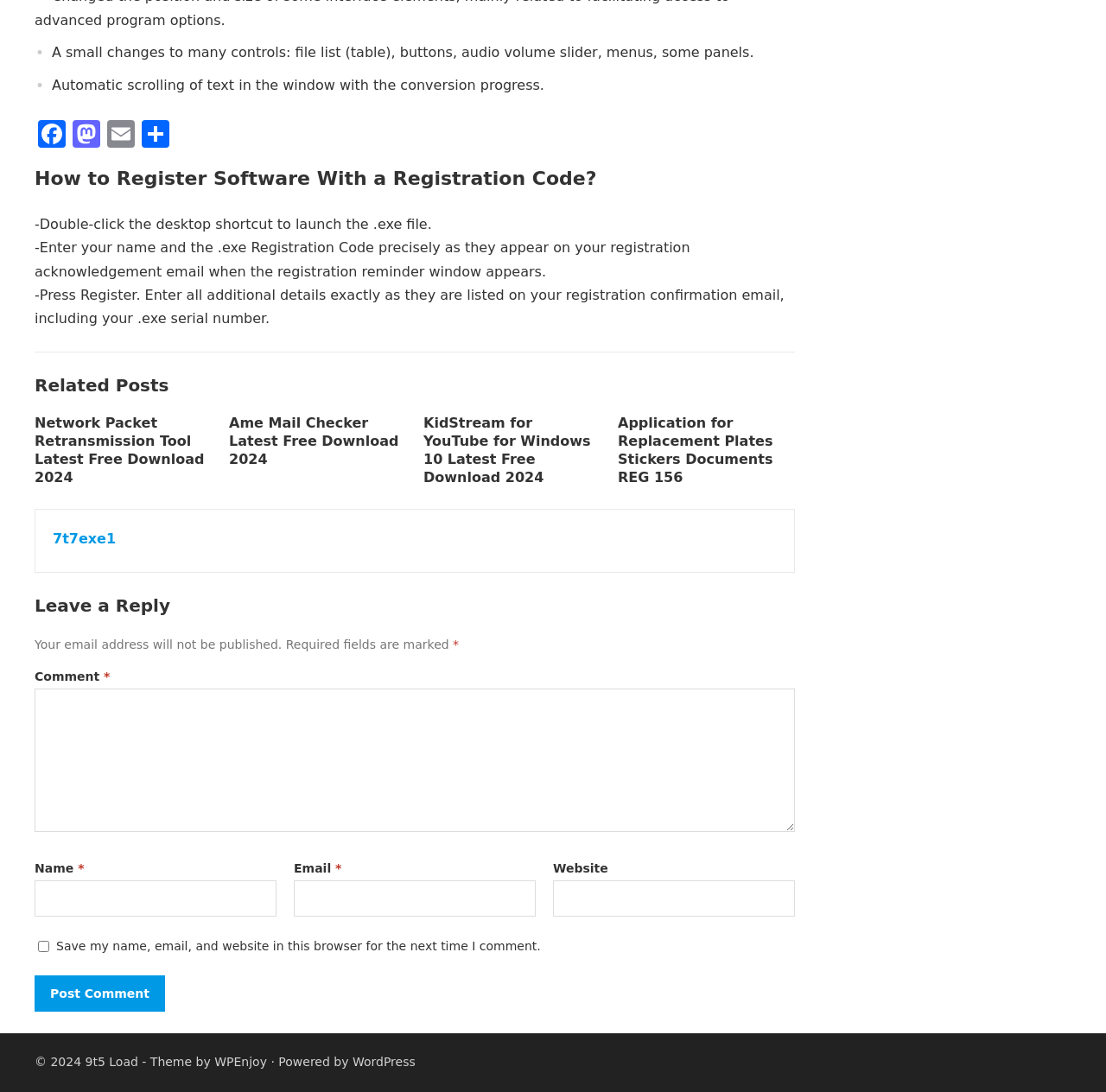Determine the bounding box coordinates of the area to click in order to meet this instruction: "Click the Post Comment button".

[0.031, 0.894, 0.149, 0.927]